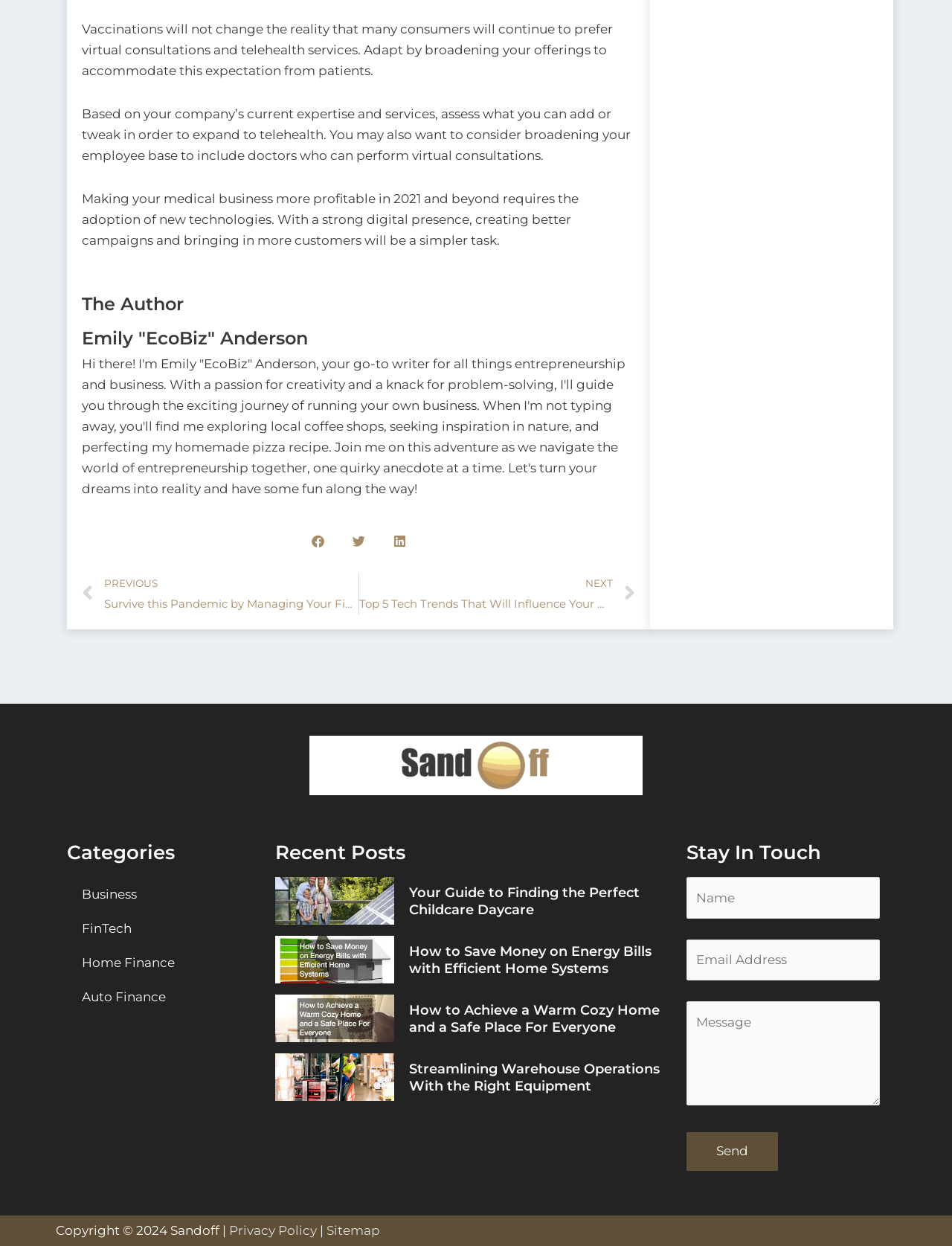What is the purpose of the form in the 'Stay In Touch' section?
Please answer using one word or phrase, based on the screenshot.

Contact form